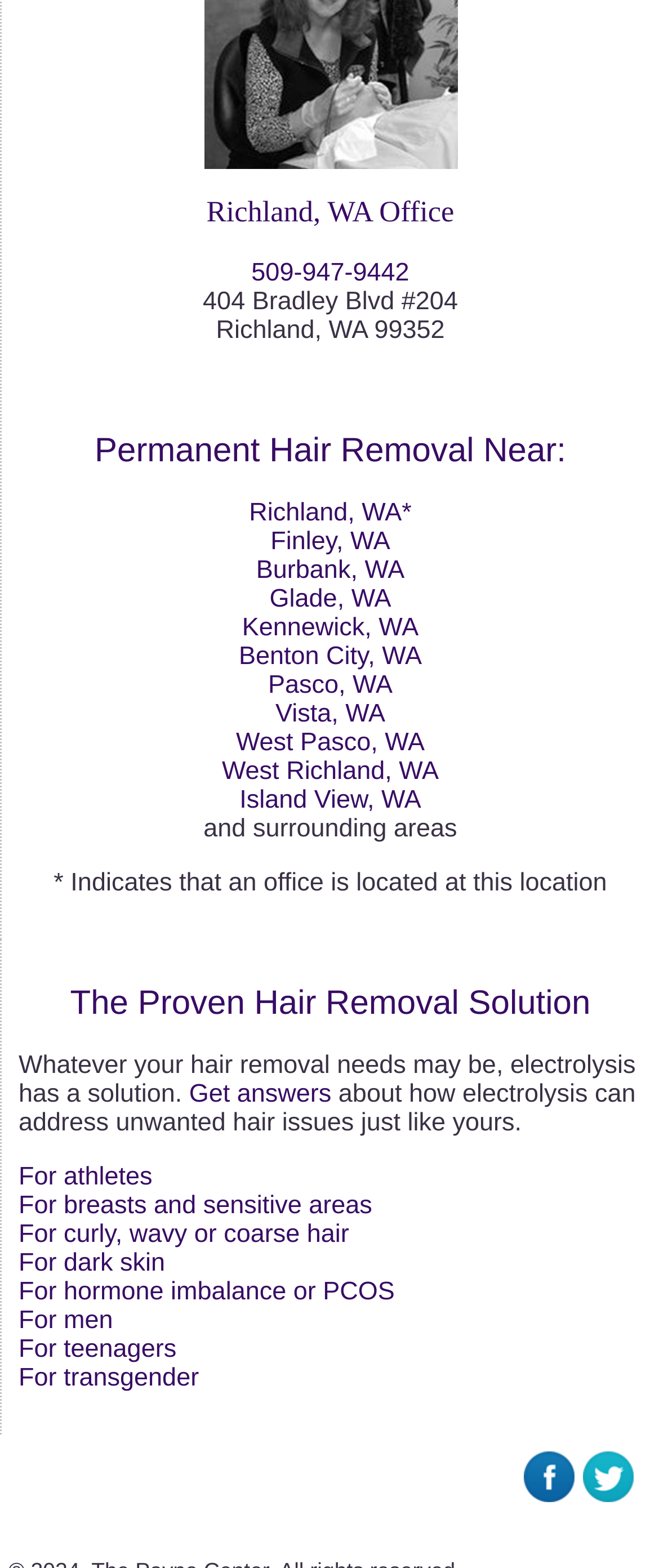Find and indicate the bounding box coordinates of the region you should select to follow the given instruction: "Find us on Facebook".

[0.795, 0.955, 0.885, 0.967]